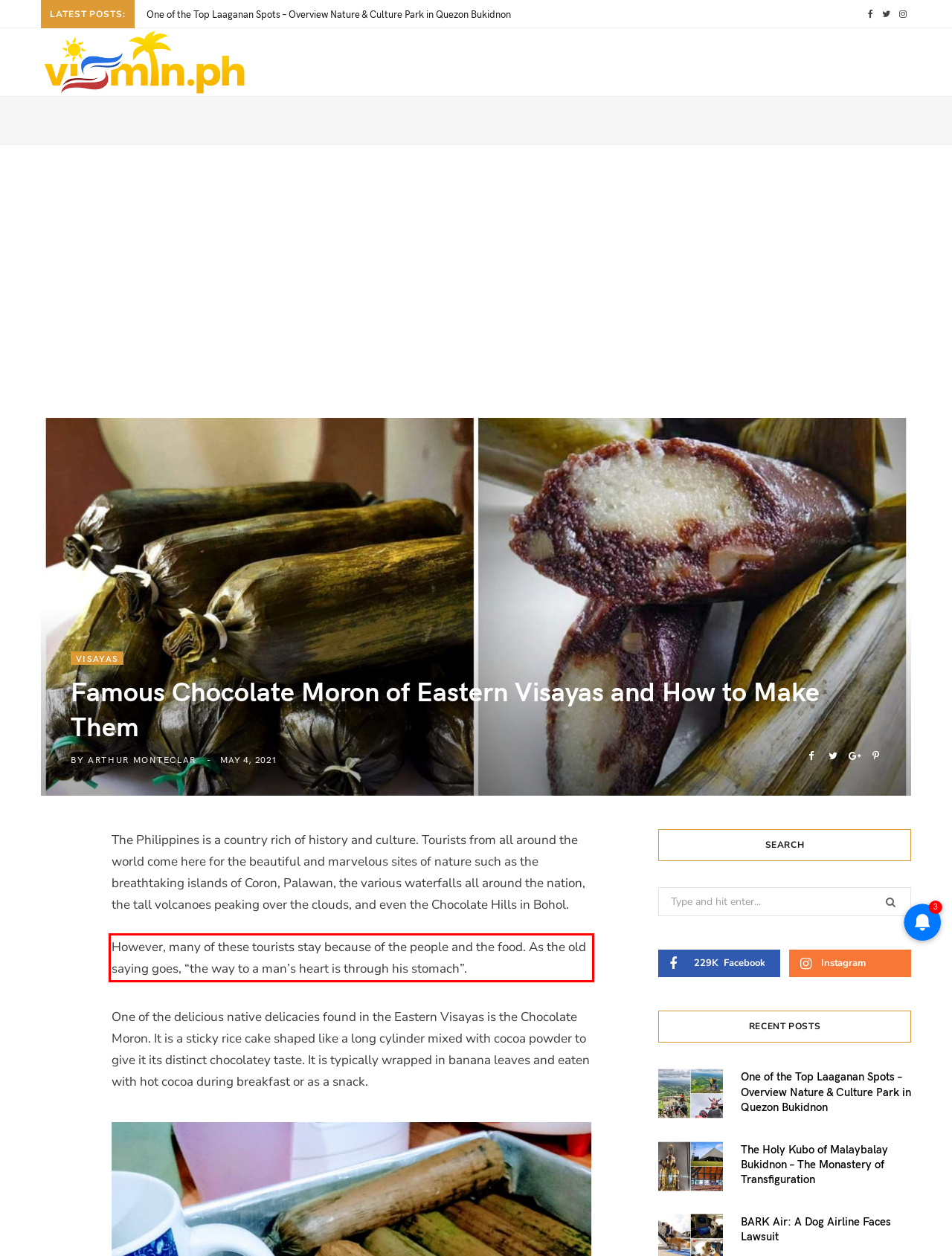Given a screenshot of a webpage with a red bounding box, extract the text content from the UI element inside the red bounding box.

However, many of these tourists stay because of the people and the food. As the old saying goes, “the way to a man’s heart is through his stomach”.